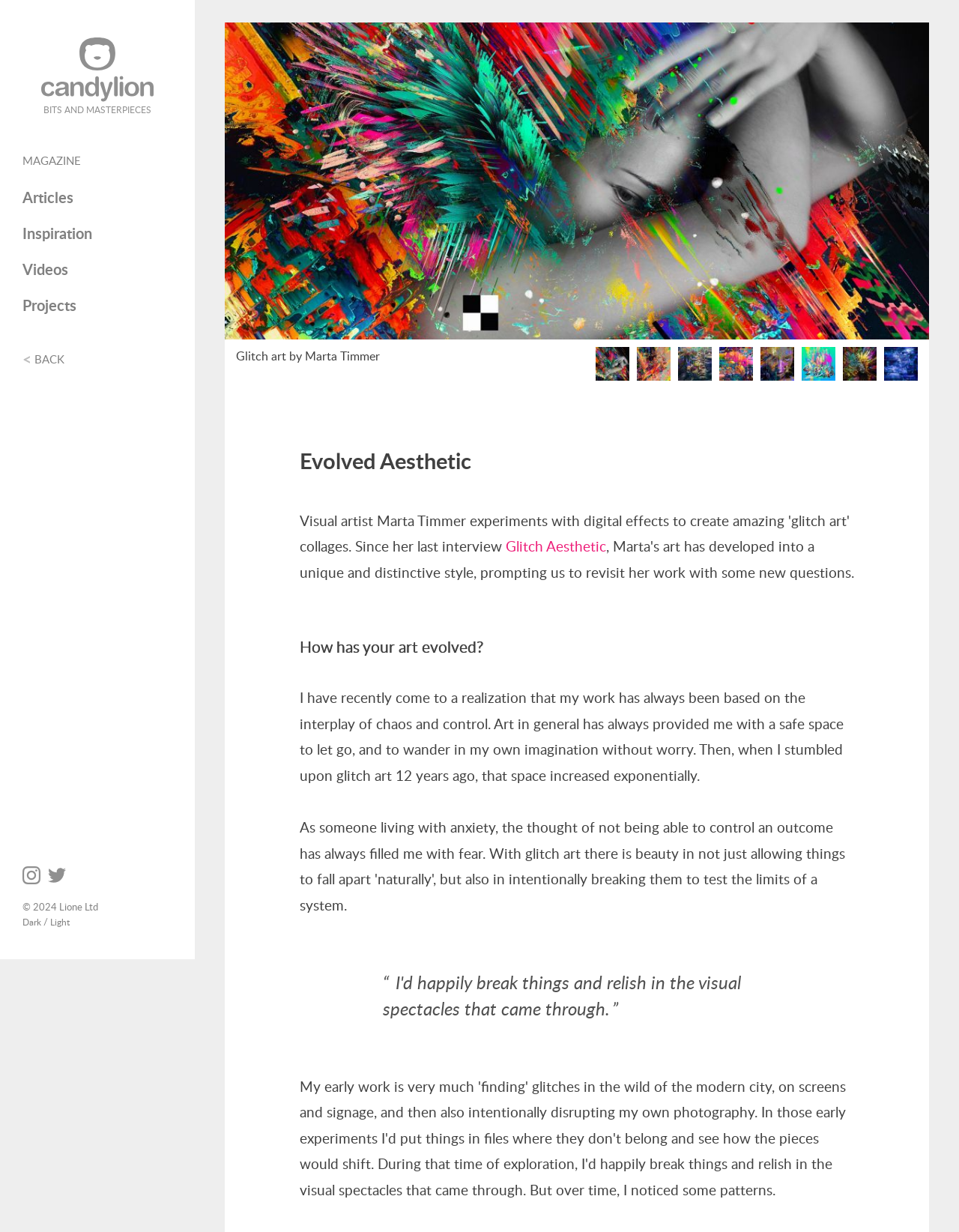Please find the bounding box for the following UI element description. Provide the coordinates in (top-left x, top-left y, bottom-right x, bottom-right y) format, with values between 0 and 1: Lione Ltd

[0.062, 0.731, 0.102, 0.741]